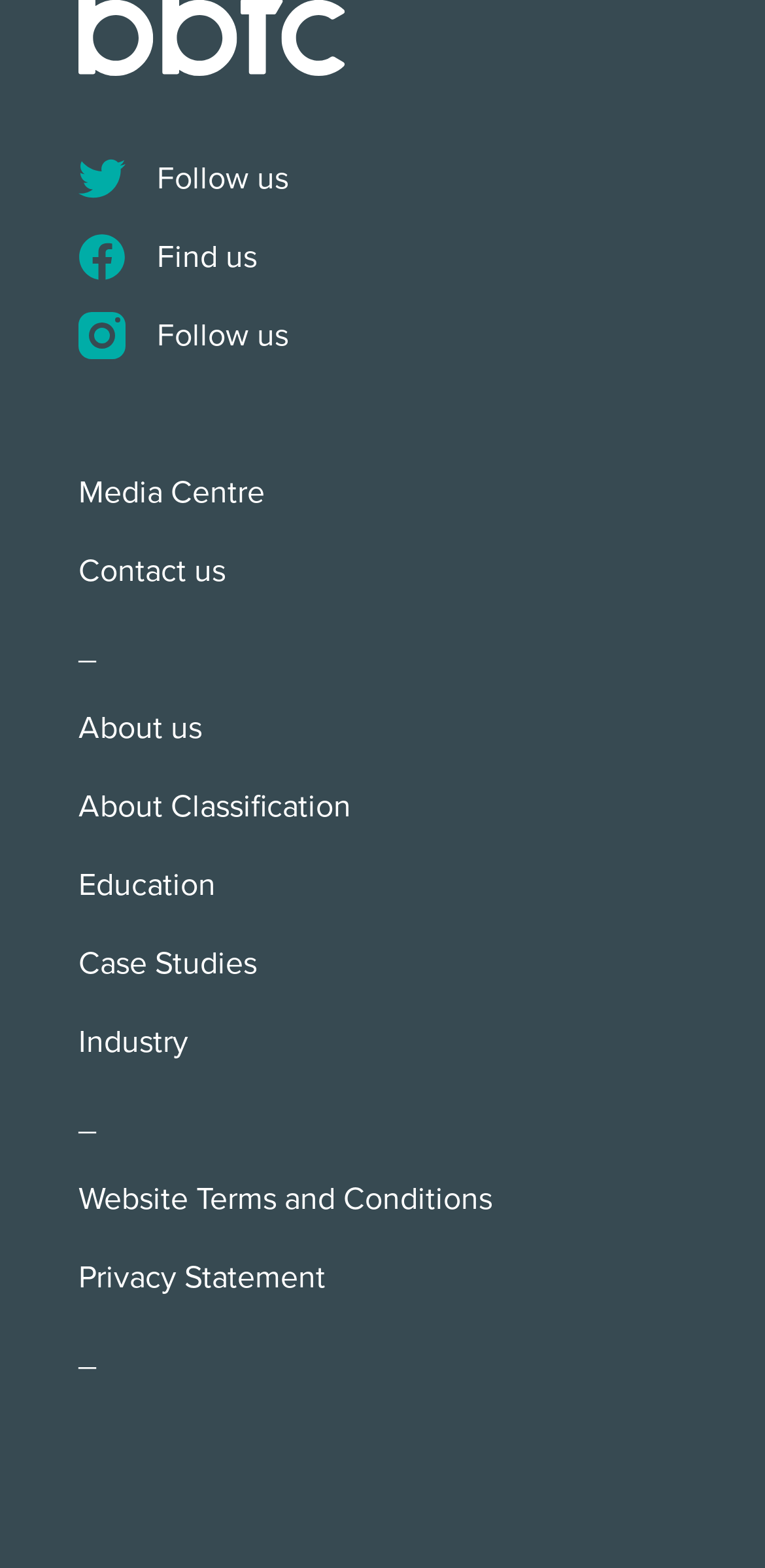Identify the bounding box coordinates of the area you need to click to perform the following instruction: "Read the Website Terms and Conditions".

[0.103, 0.749, 0.897, 0.799]